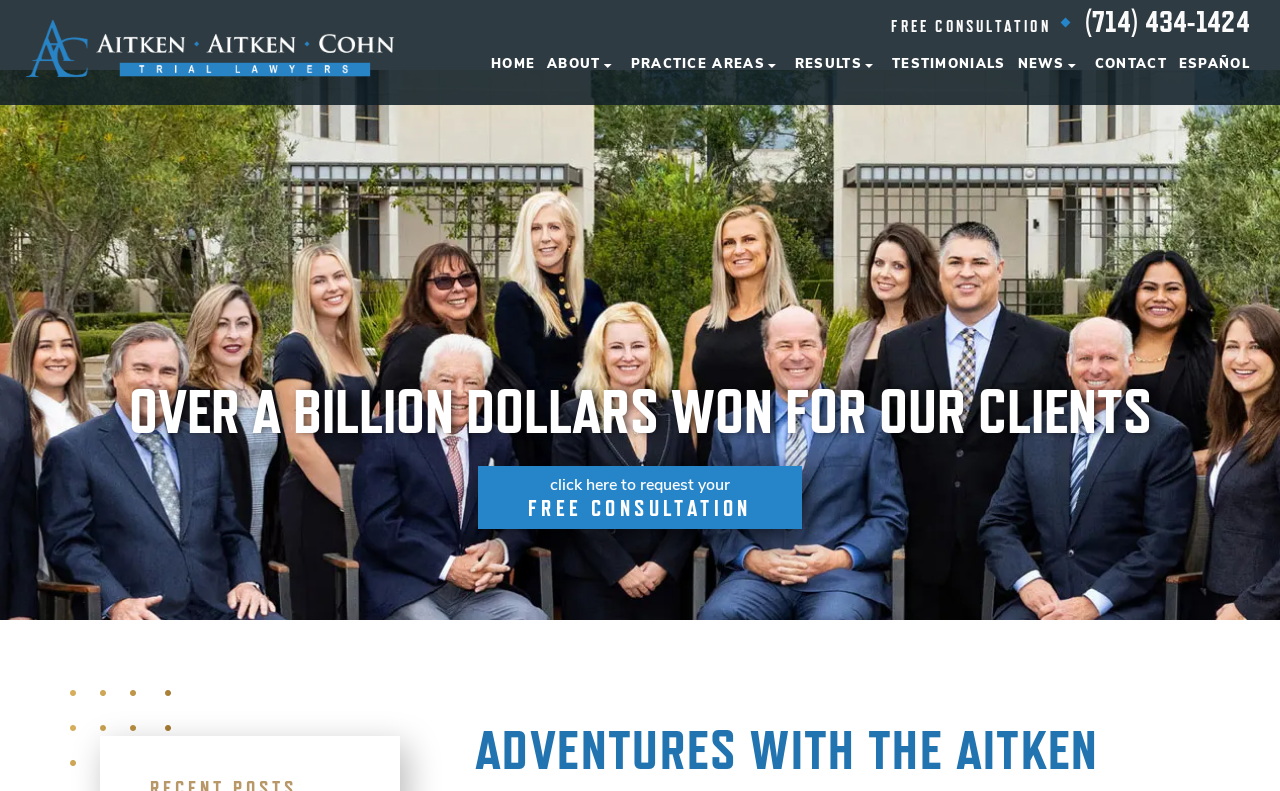Please give a one-word or short phrase response to the following question: 
What is the call-to-action for a free consultation?

click here